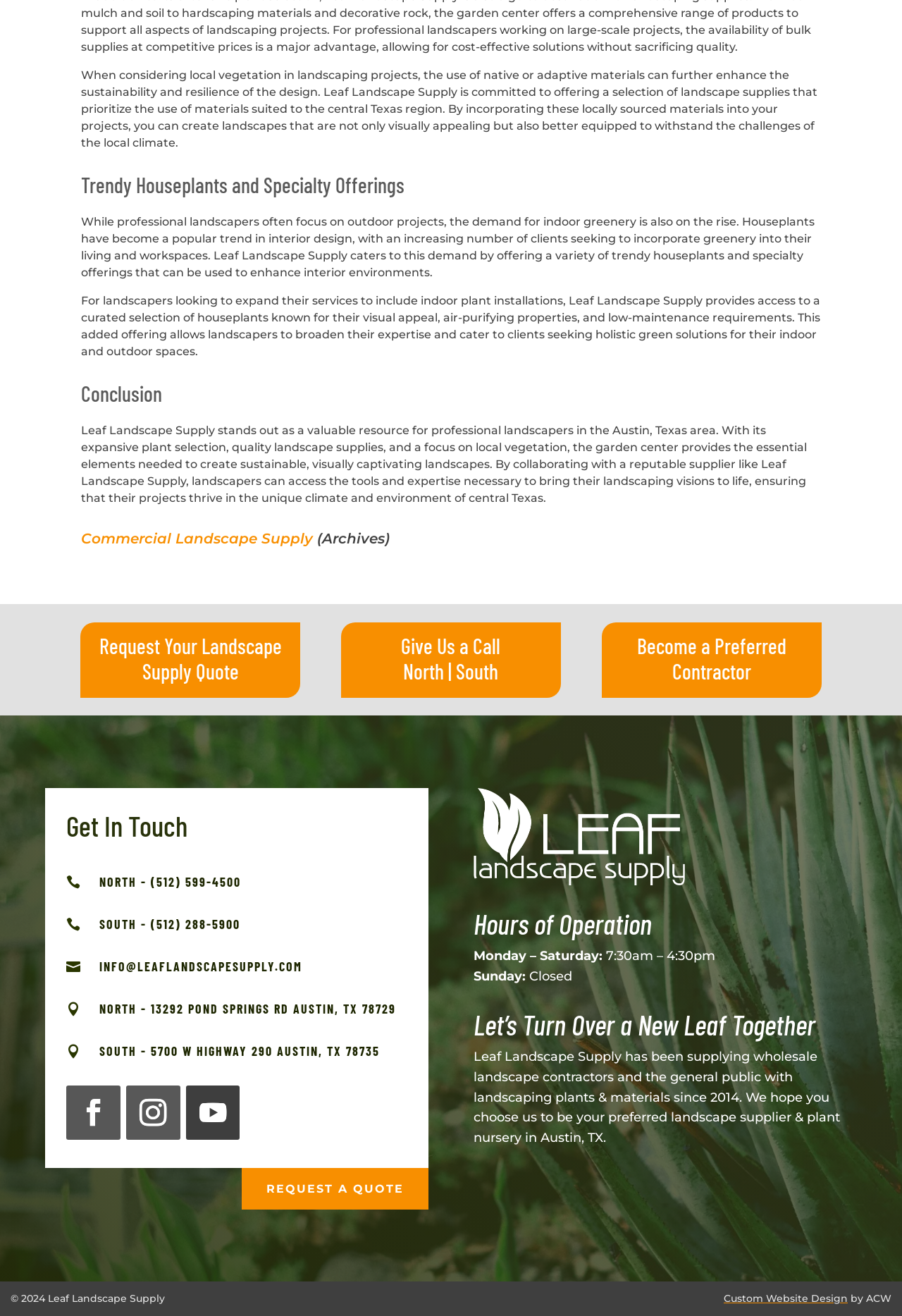What is the purpose of Leaf Landscape Supply?
Provide a short answer using one word or a brief phrase based on the image.

To provide sustainable landscaping solutions